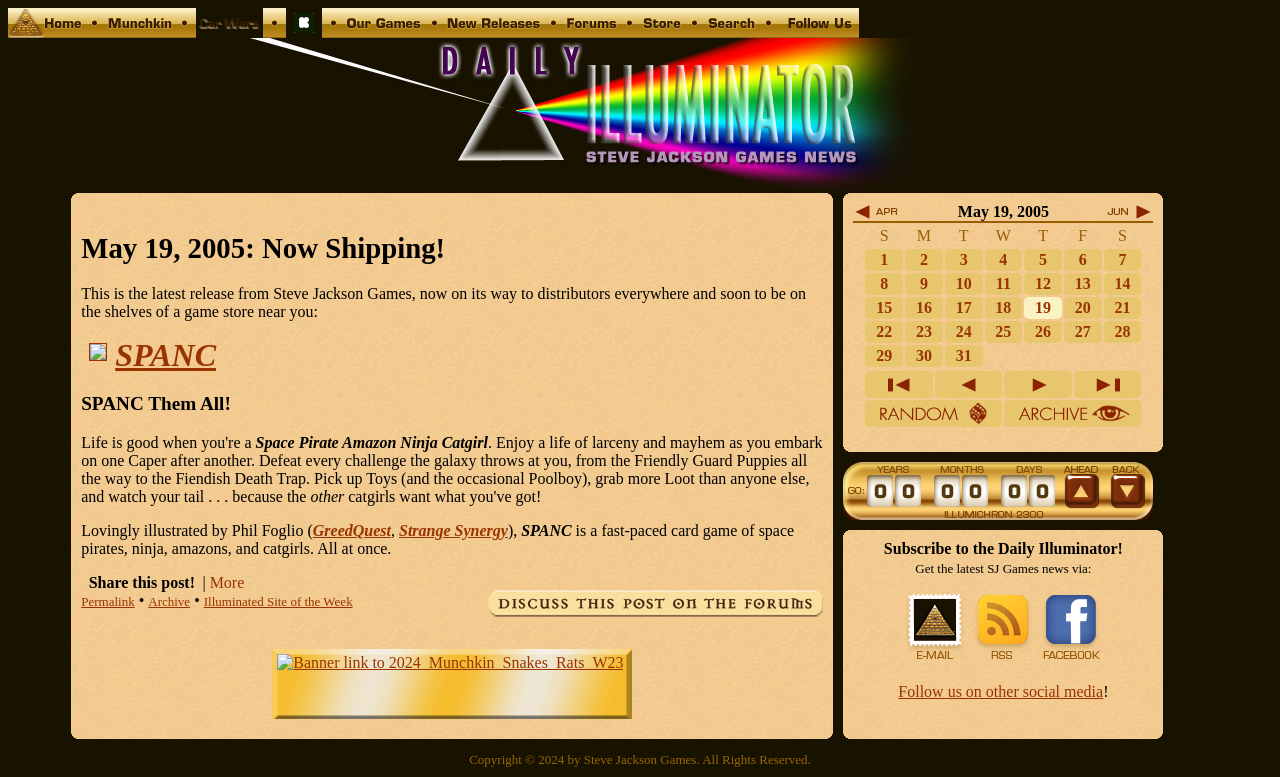How many columns are there in the calendar table? Analyze the screenshot and reply with just one word or a short phrase.

7